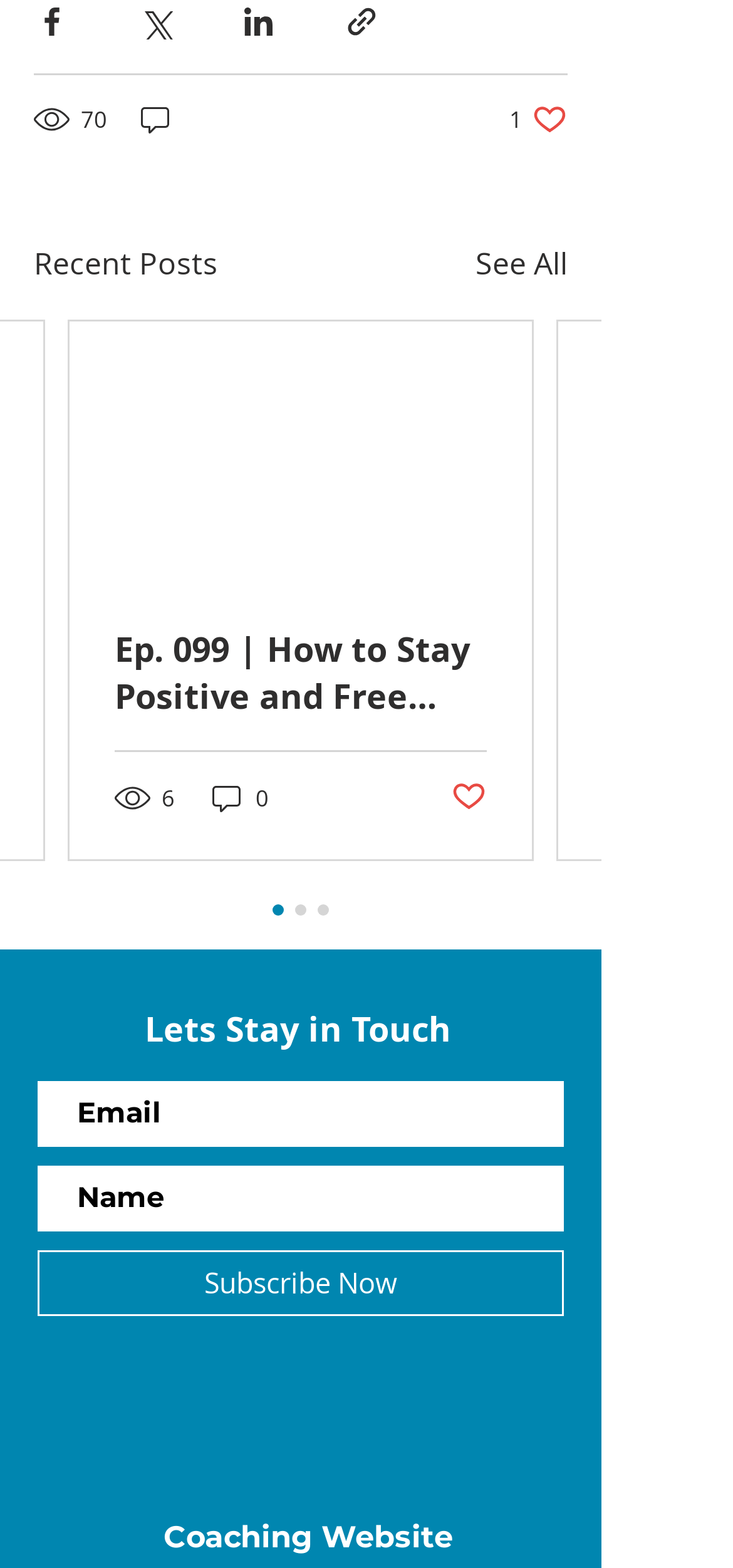Identify the bounding box coordinates for the element you need to click to achieve the following task: "Like the post". The coordinates must be four float values ranging from 0 to 1, formatted as [left, top, right, bottom].

[0.695, 0.065, 0.774, 0.088]